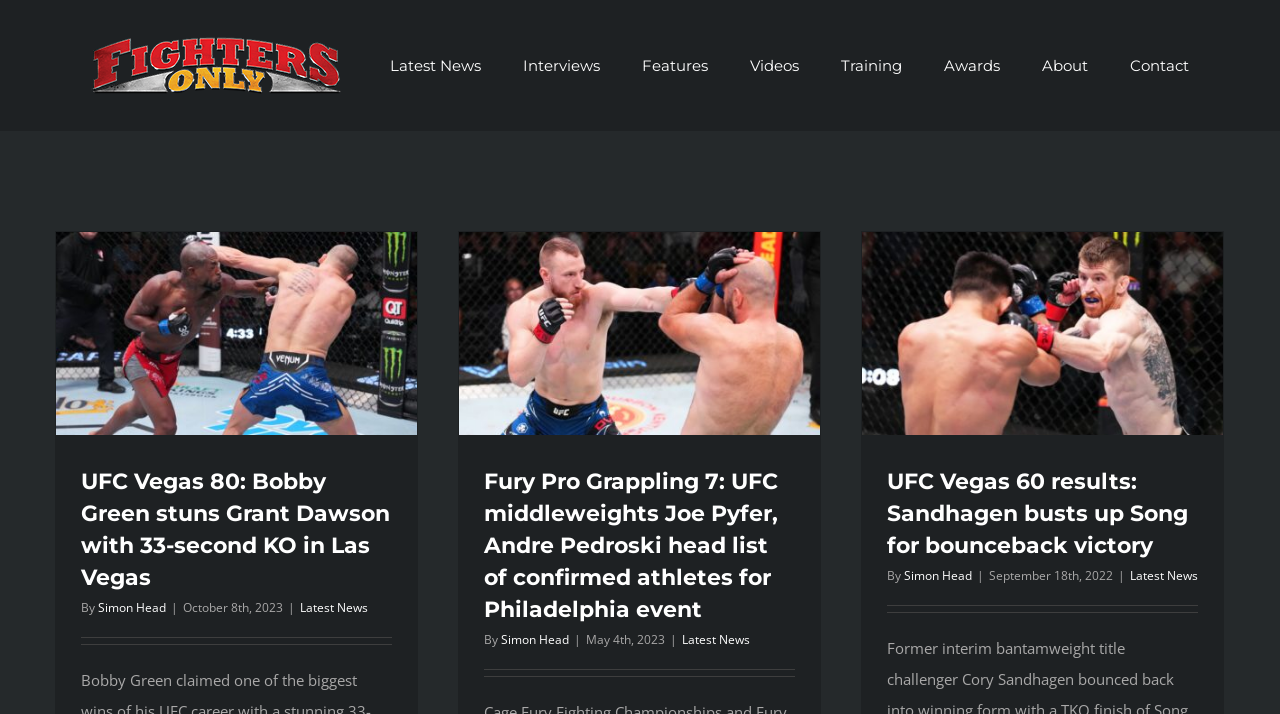Can you give a comprehensive explanation to the question given the content of the image?
Who wrote the article 'Fury Pro Grappling 7: UFC middleweights Joe Pyfer, Andre Pedroski head list of confirmed athletes for Philadelphia event'?

The author of the article 'Fury Pro Grappling 7: UFC middleweights Joe Pyfer, Andre Pedroski head list of confirmed athletes for Philadelphia event' is Simon Head, as indicated by the link element with the text 'Simon Head' located below the article title.